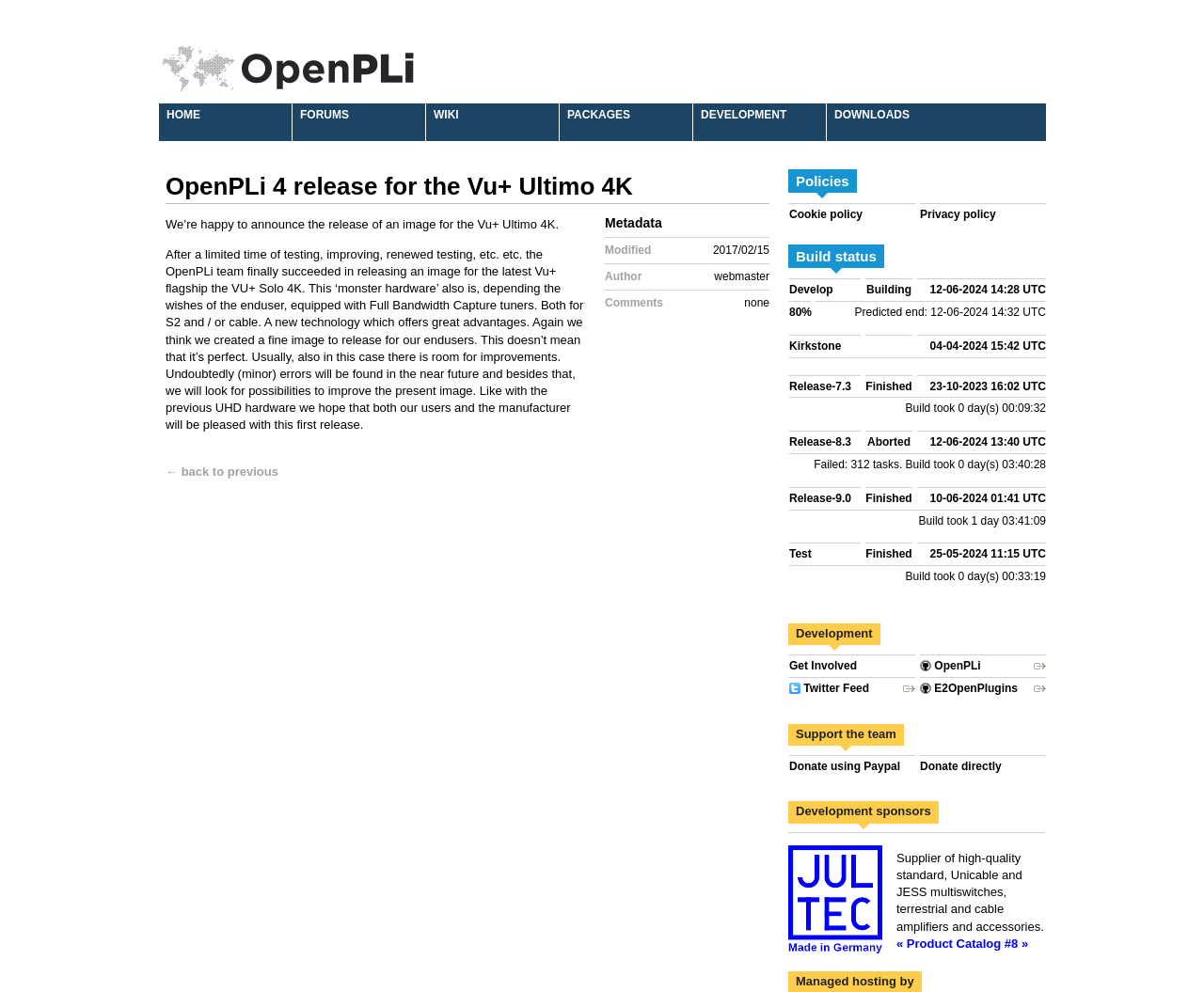What is the status of the 'Release-7.3' build?
Using the information from the image, give a concise answer in one word or a short phrase.

Finished